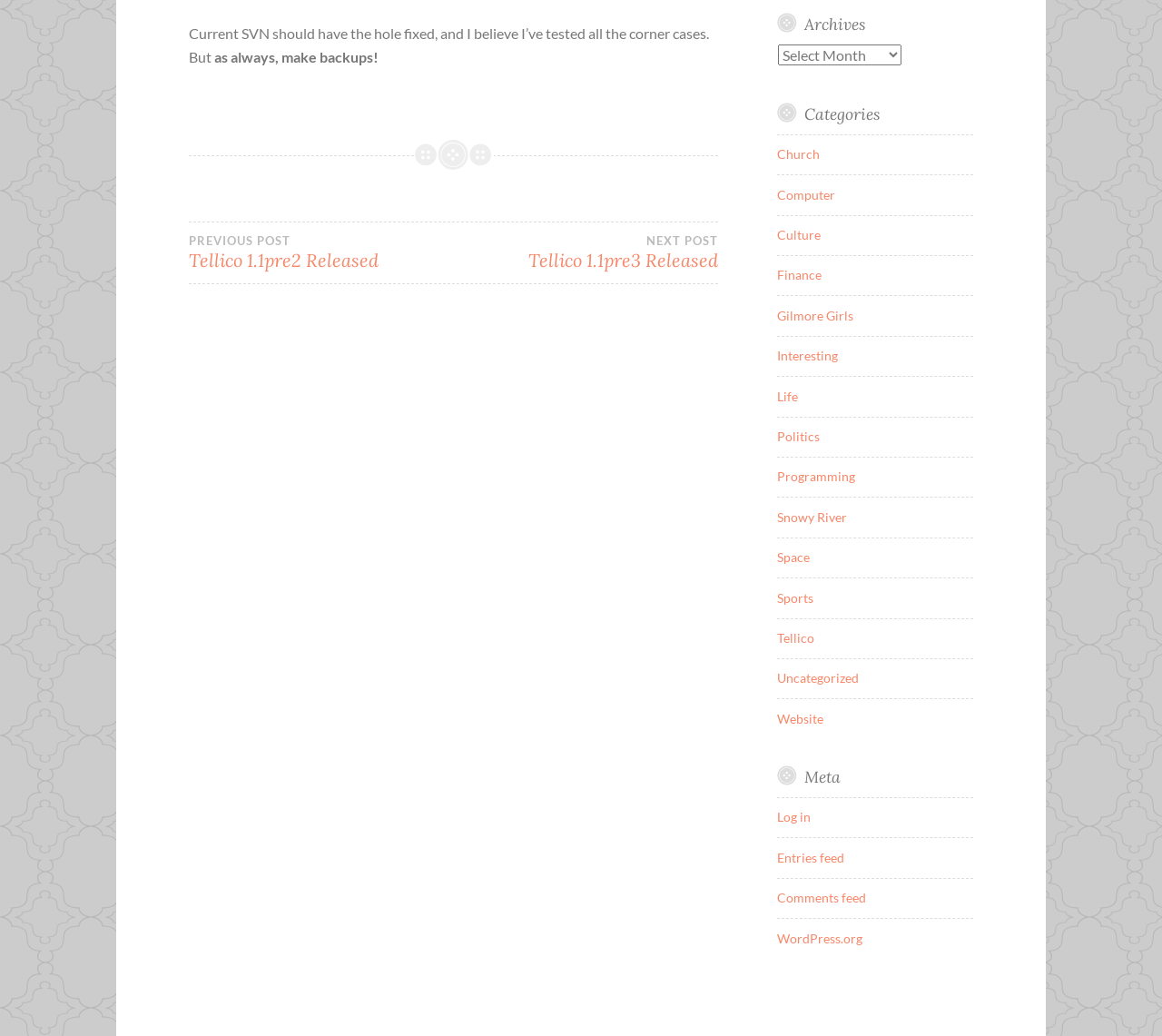Extract the bounding box coordinates for the described element: "Church". The coordinates should be represented as four float numbers between 0 and 1: [left, top, right, bottom].

[0.669, 0.141, 0.705, 0.156]